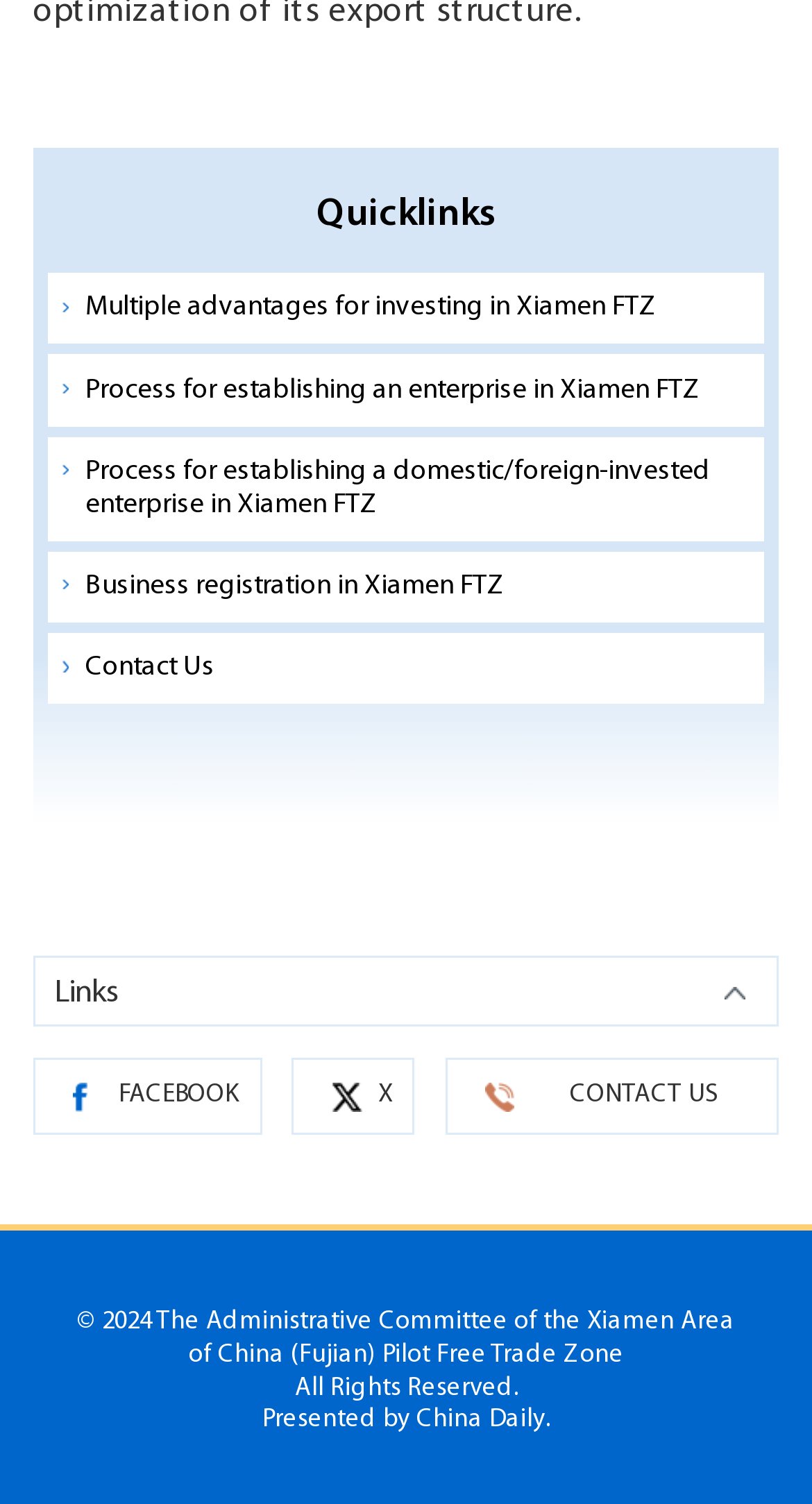What is the name of the free trade zone?
Using the visual information, respond with a single word or phrase.

Xiamen Area of China (Fujian) Pilot Free Trade Zone